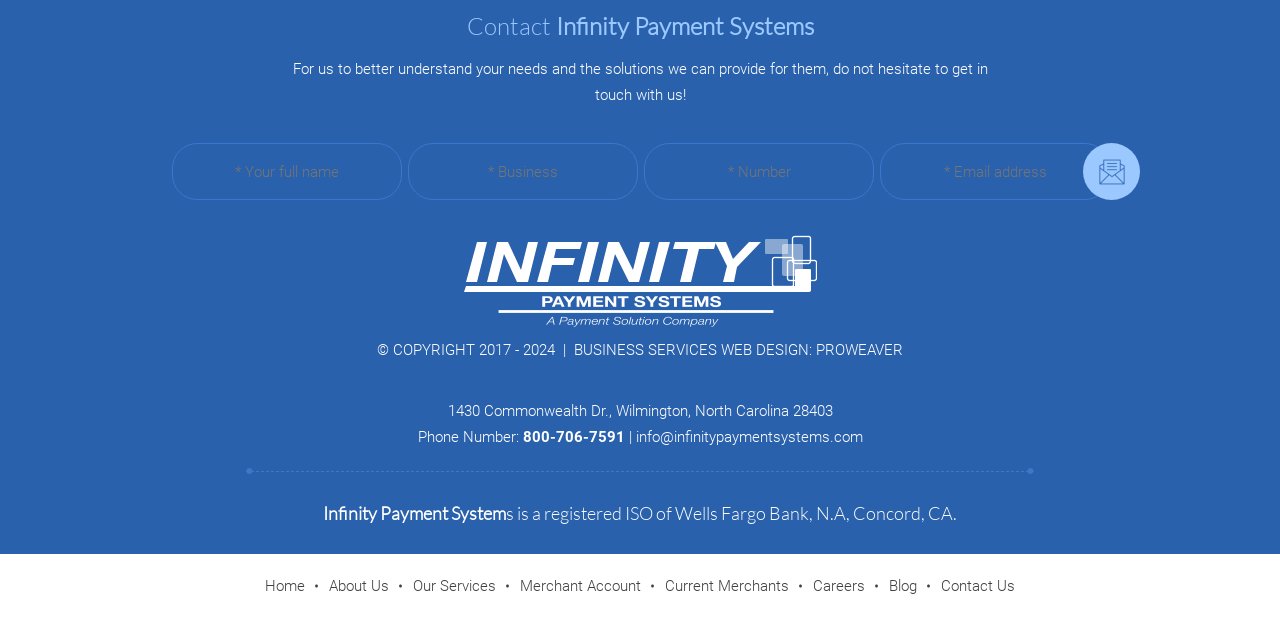With reference to the image, please provide a detailed answer to the following question: What is the company's phone number?

I found the phone number by looking at the contact information section of the webpage, where it is listed as 'Phone Number: 800-706-7591'.